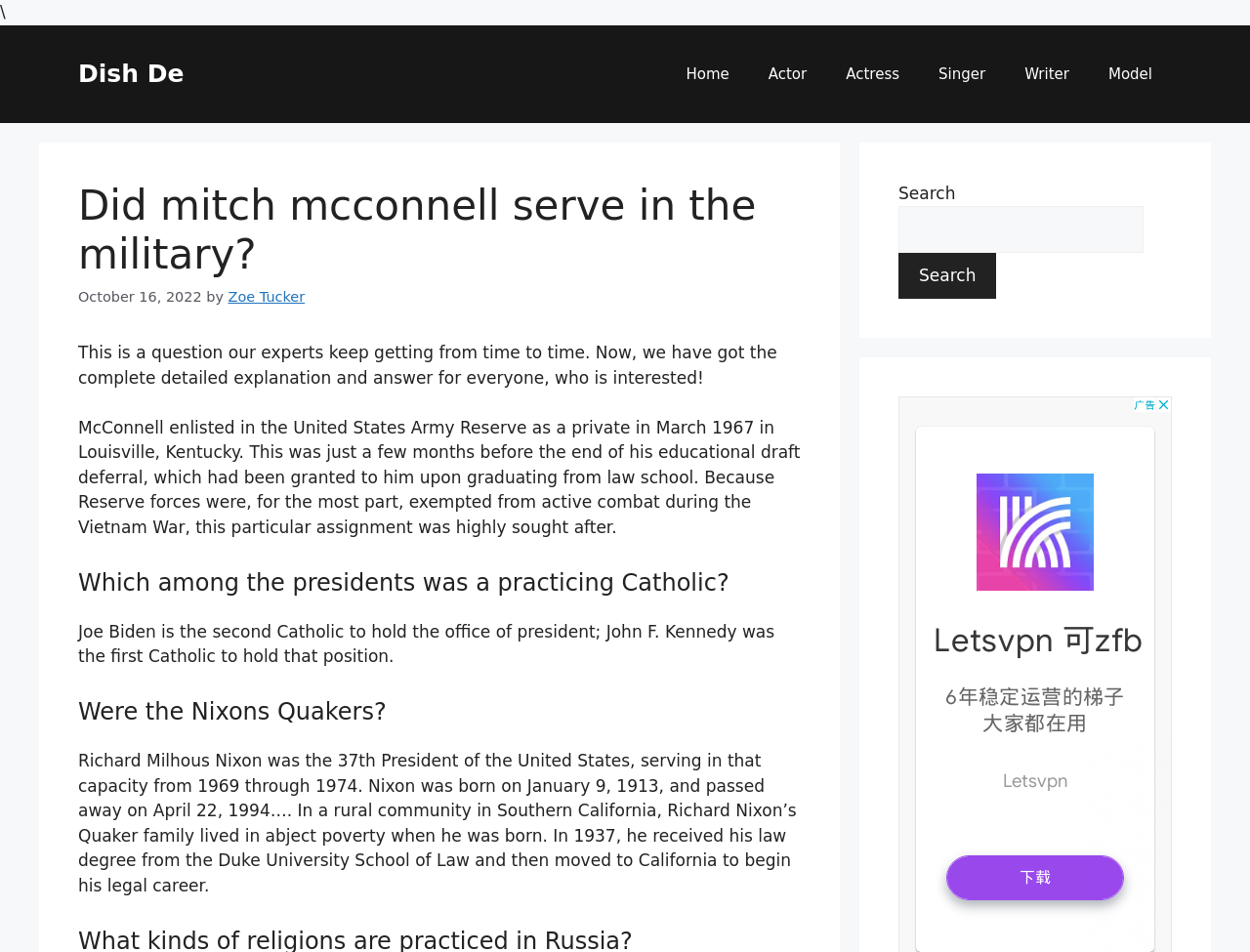Locate the bounding box coordinates of the clickable area needed to fulfill the instruction: "Click on the 'Writer' link".

[0.804, 0.047, 0.871, 0.108]